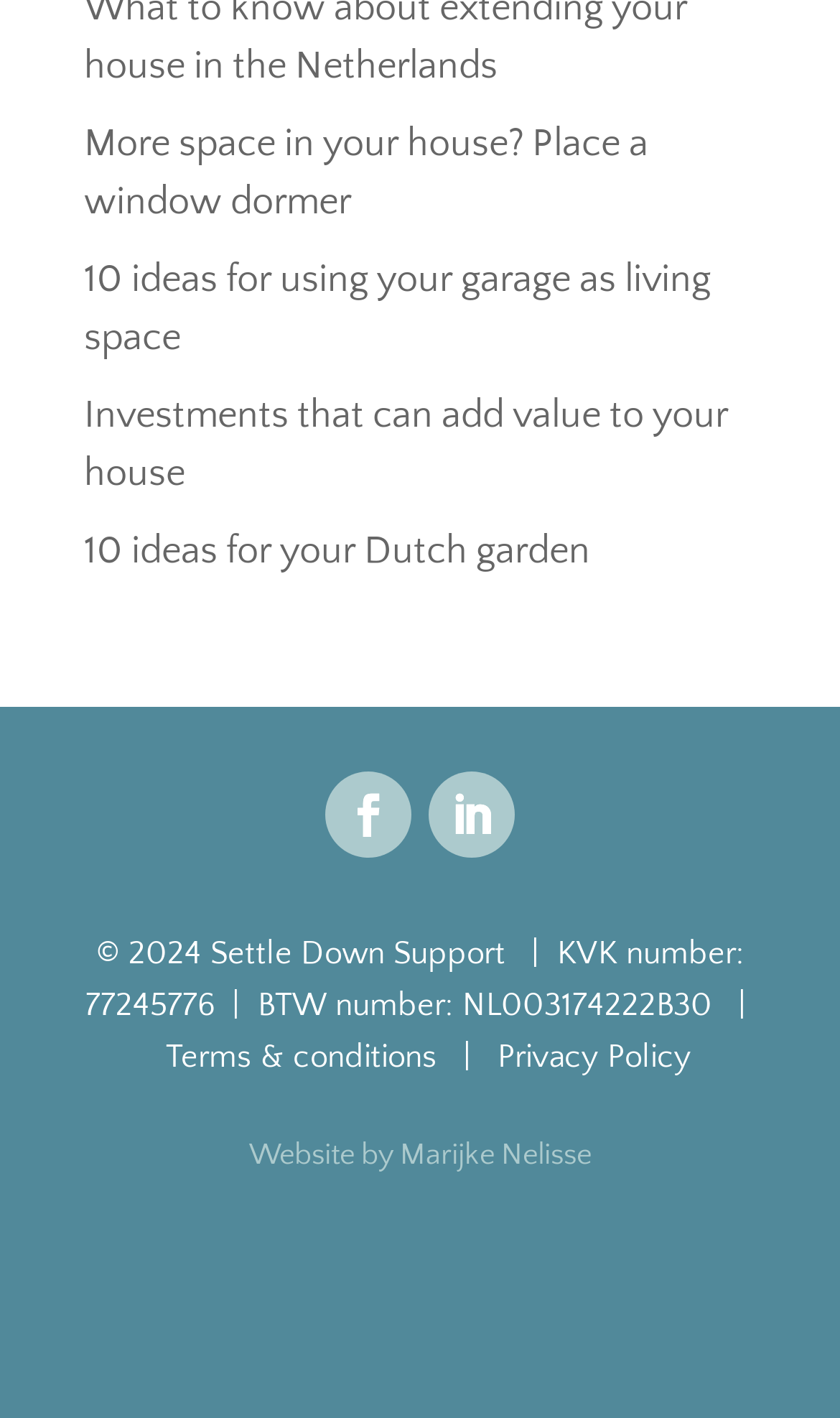Pinpoint the bounding box coordinates of the clickable element to carry out the following instruction: "View the topic 'Can I connect a light to another light’s output?'."

None